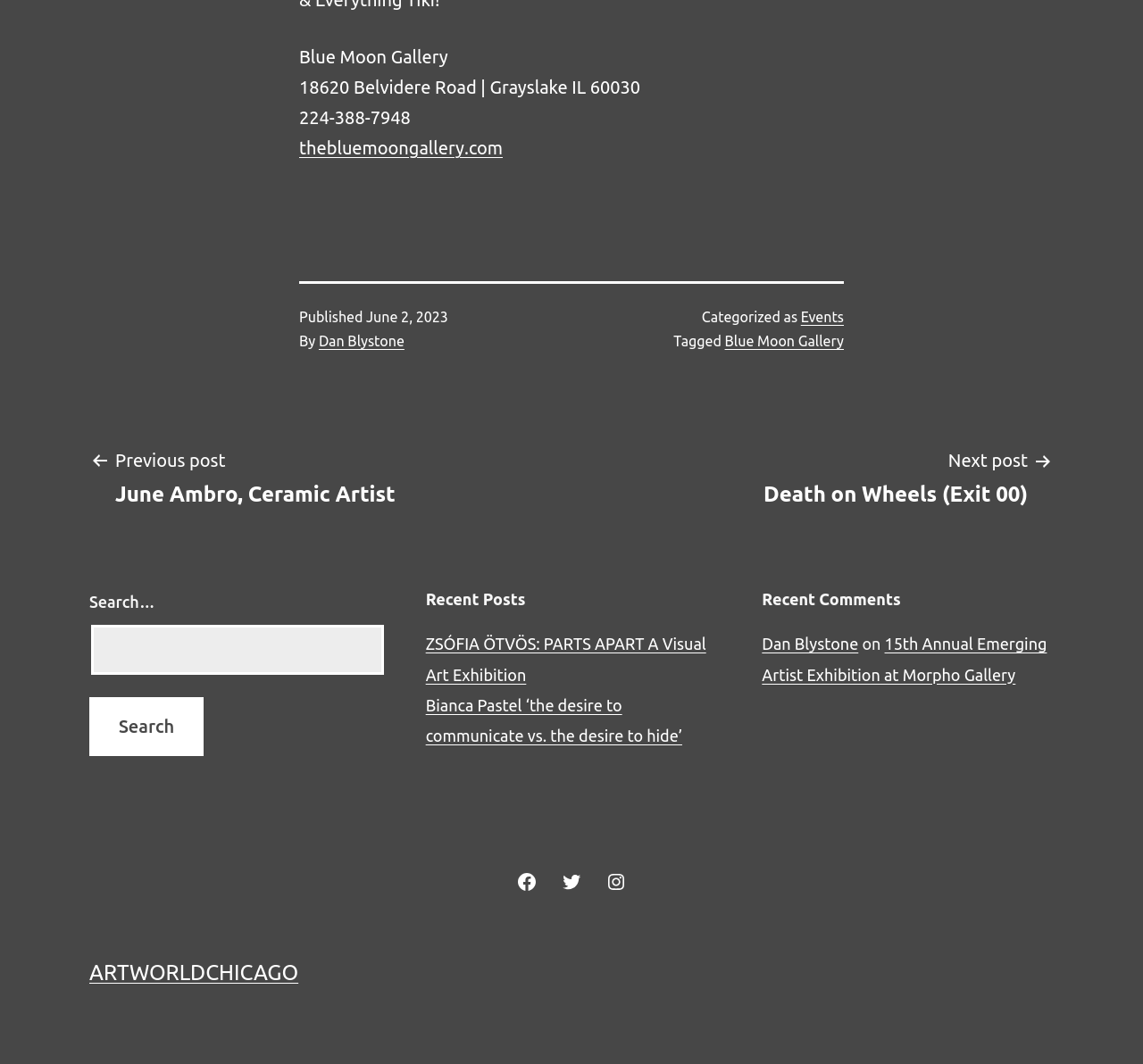Determine the bounding box coordinates of the clickable region to execute the instruction: "Visit the previous post". The coordinates should be four float numbers between 0 and 1, denoted as [left, top, right, bottom].

[0.078, 0.419, 0.369, 0.477]